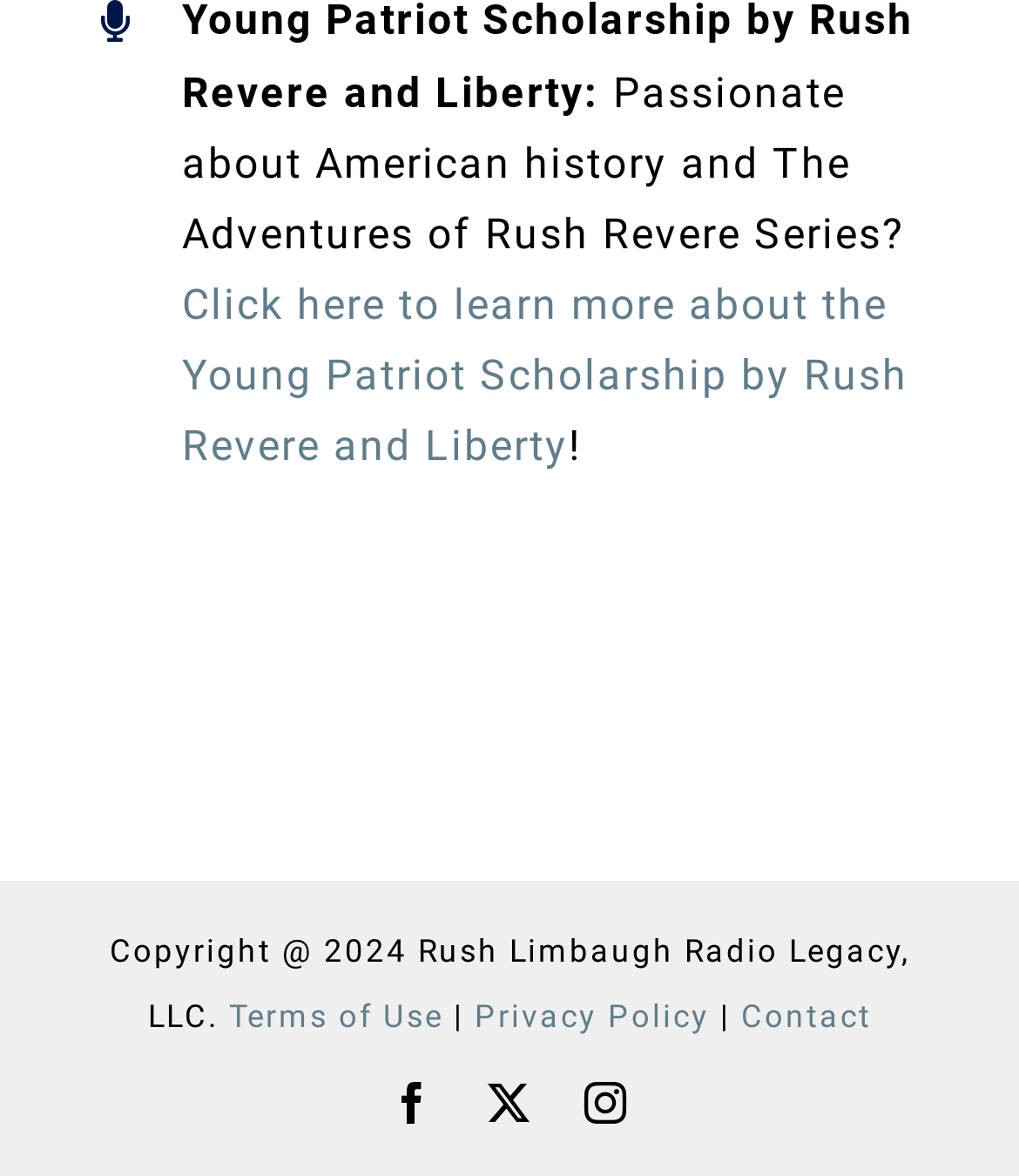What is the purpose of the 'Click here' link?
Provide a short answer using one word or a brief phrase based on the image.

Learn about scholarship